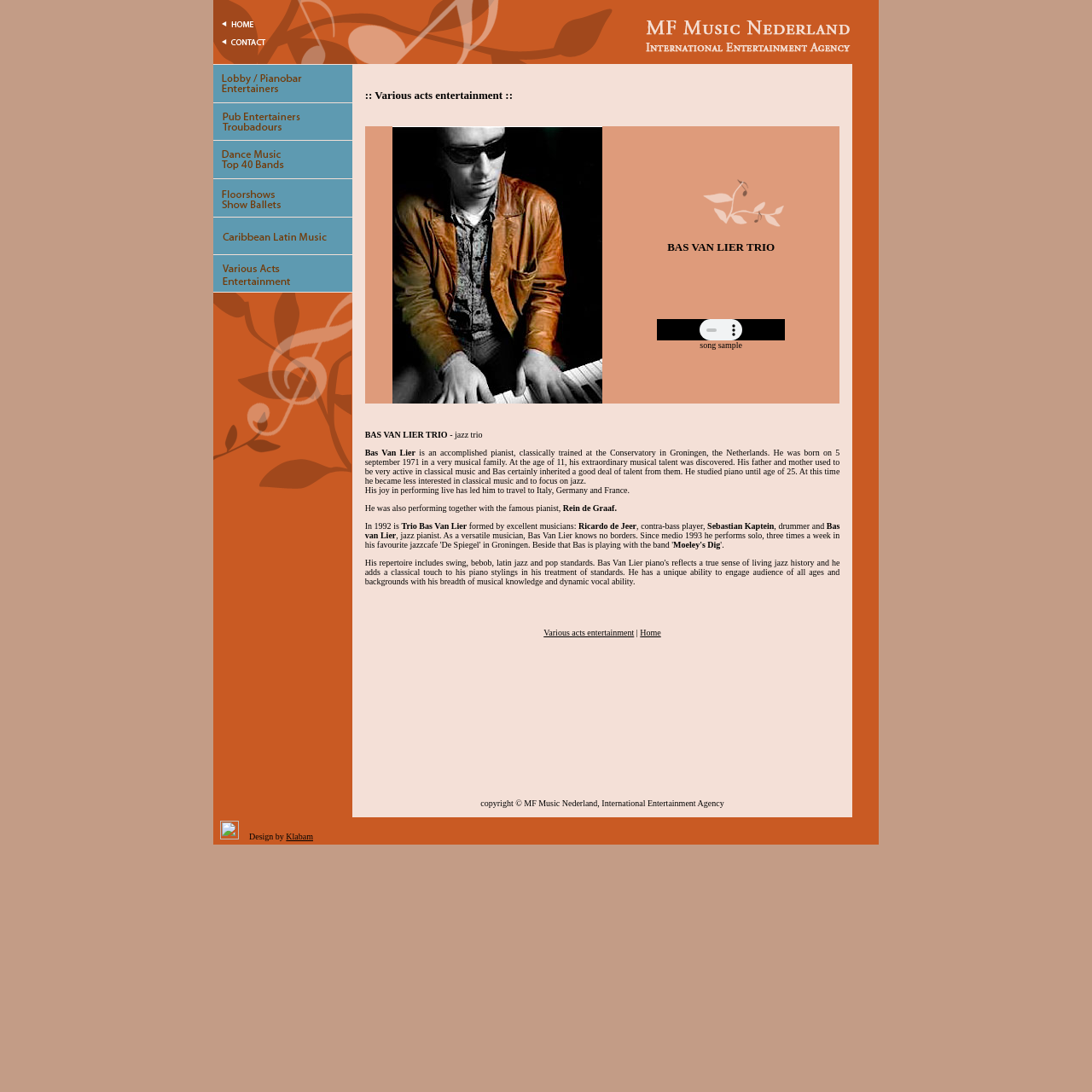Identify the bounding box coordinates for the UI element described as follows: "aria-label="Open CryptoGlossy" title="Open CryptoGlossy"". Ensure the coordinates are four float numbers between 0 and 1, formatted as [left, top, right, bottom].

None